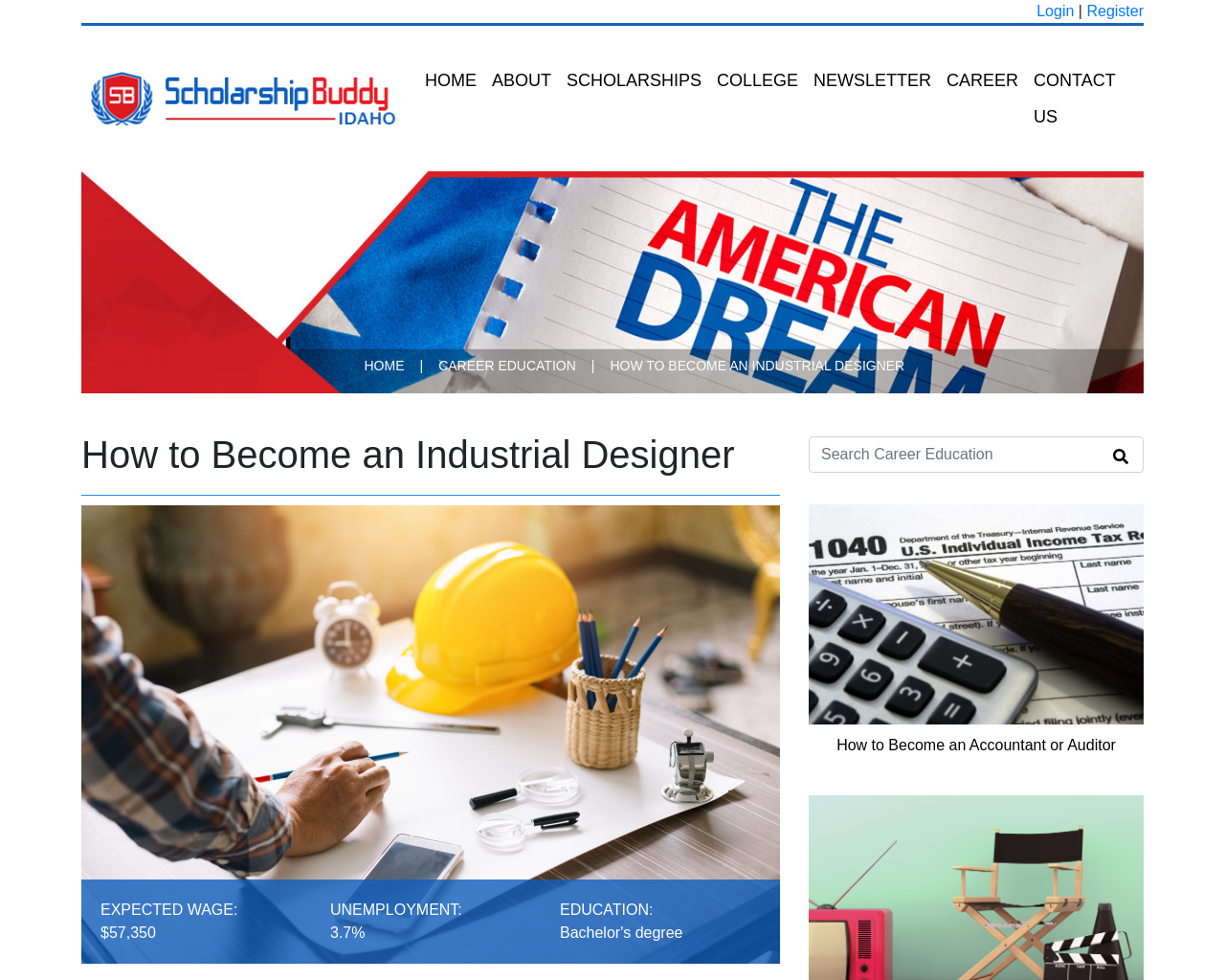Bounding box coordinates should be provided in the format (top-left x, top-left y, bottom-right x, bottom-right y) with all values between 0 and 1. Identify the bounding box for this UI element: Home

[0.341, 0.026, 0.395, 0.138]